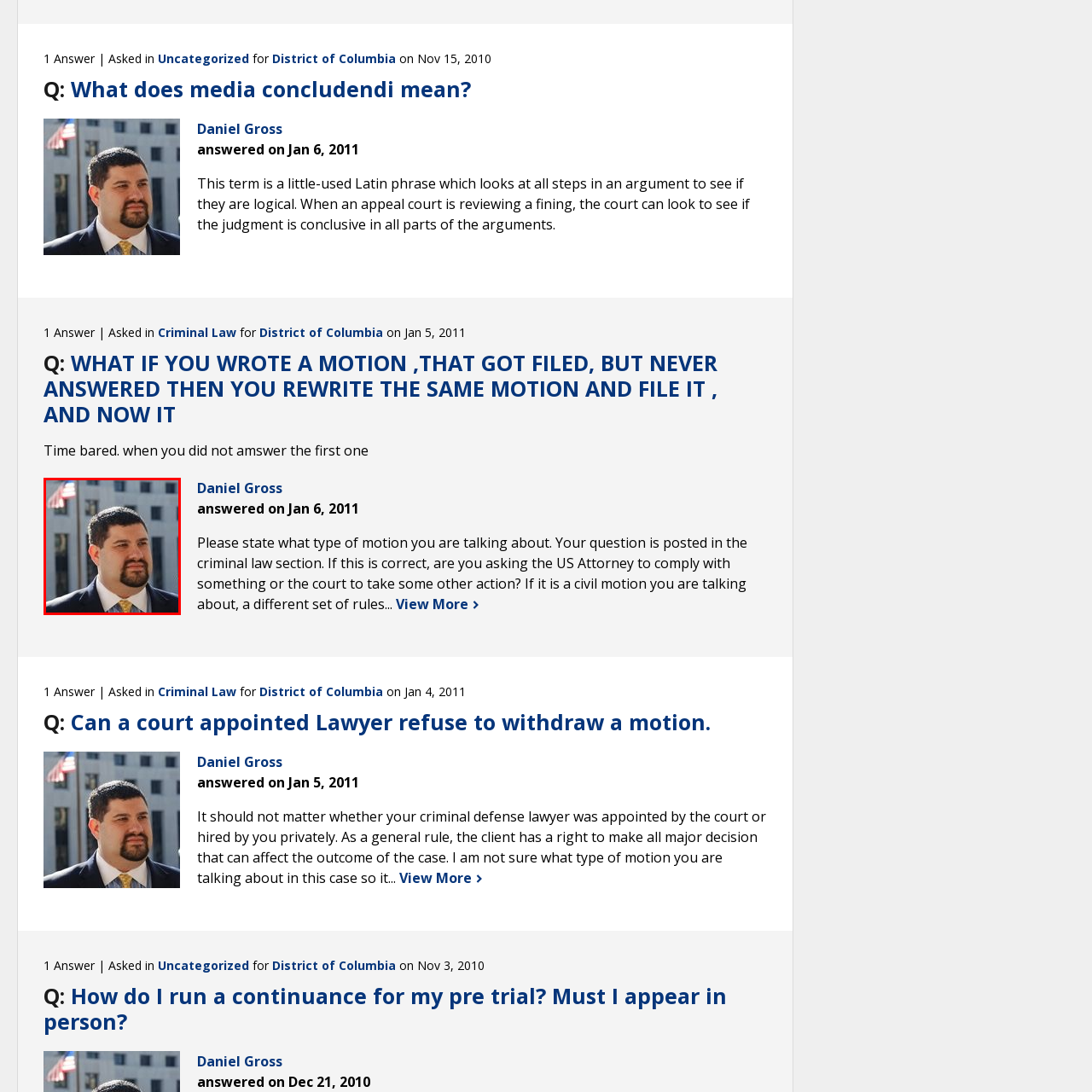What is in the background of the image?
Examine the visual content inside the red box and reply with a single word or brief phrase that best answers the question.

a flag